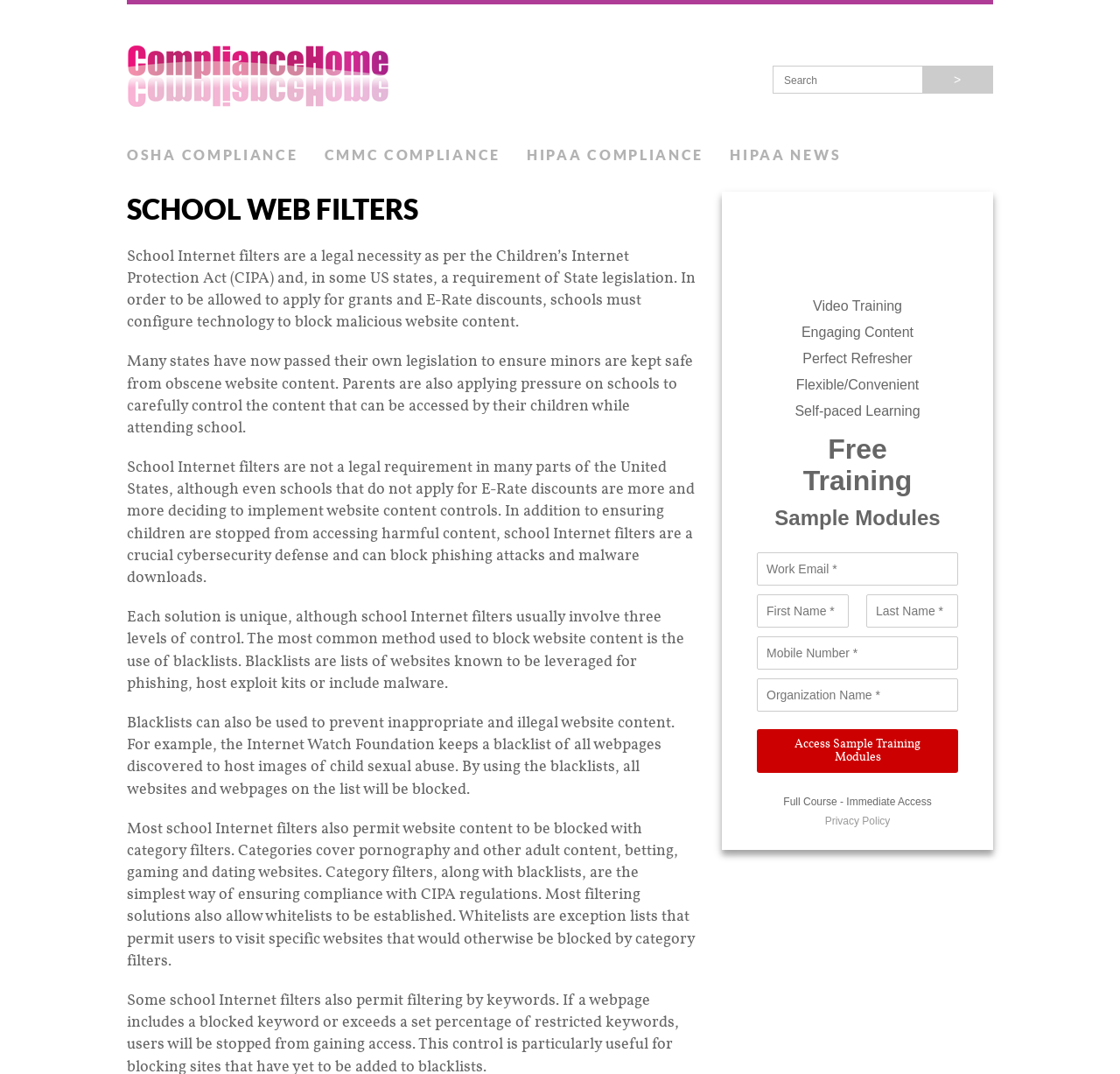Extract the bounding box coordinates for the described element: "parent_node: OSHA COMPLIANCE title="Compliance Home"". The coordinates should be represented as four float numbers between 0 and 1: [left, top, right, bottom].

[0.113, 0.004, 0.887, 0.128]